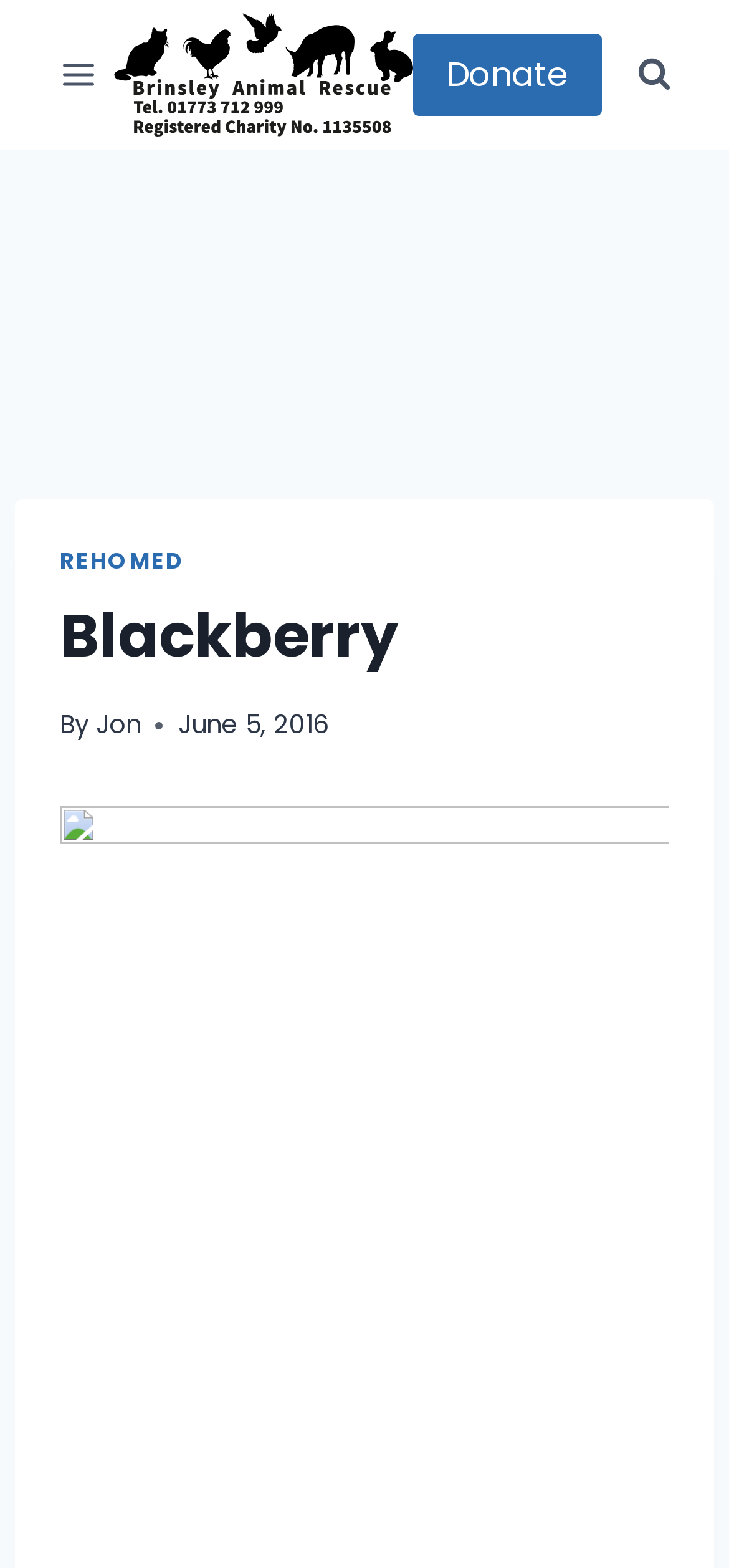What is the breed of the animal?
Look at the image and answer with only one word or phrase.

Continental Giant